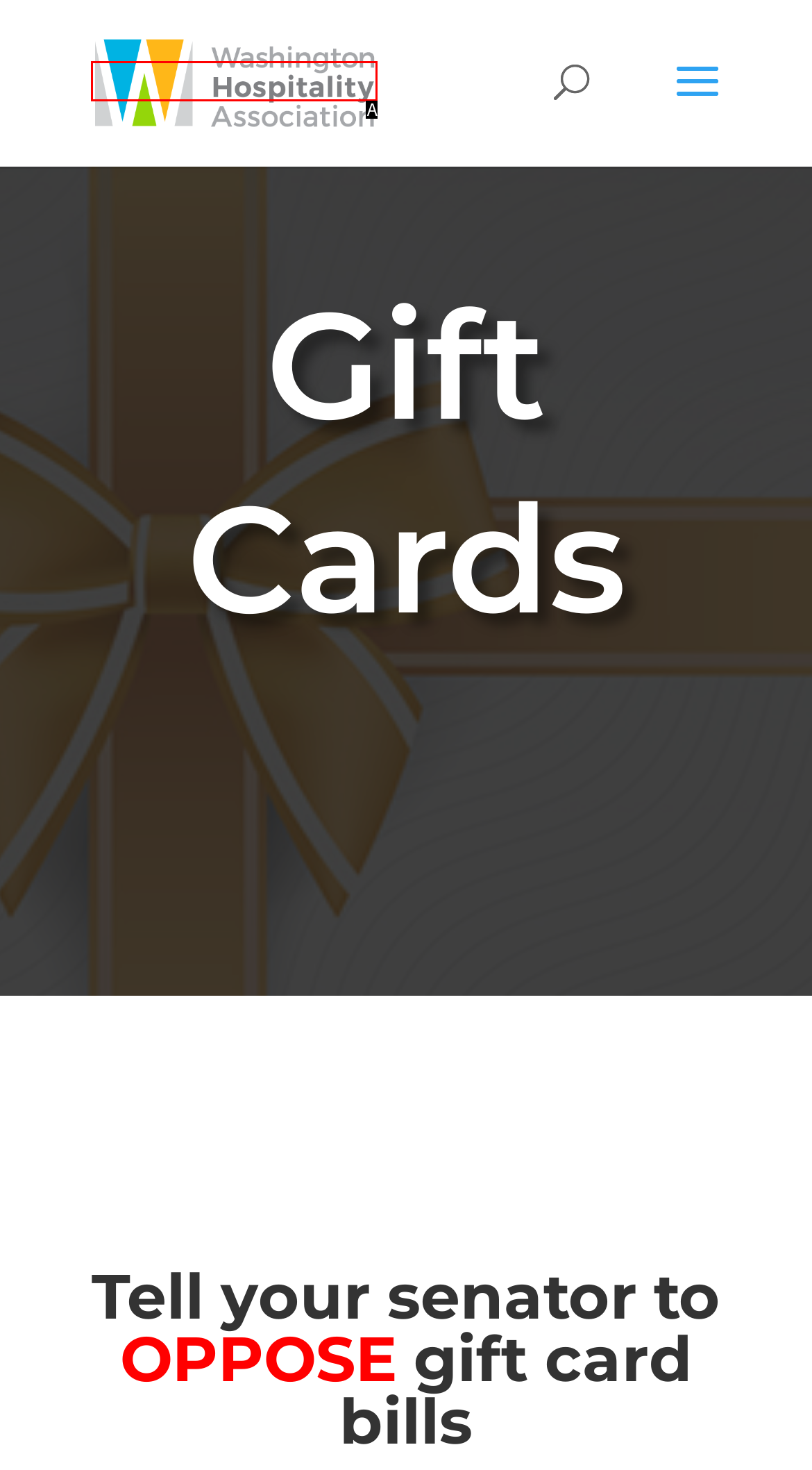Please identify the UI element that matches the description: alt="Hill Climb 2024"
Respond with the letter of the correct option.

A